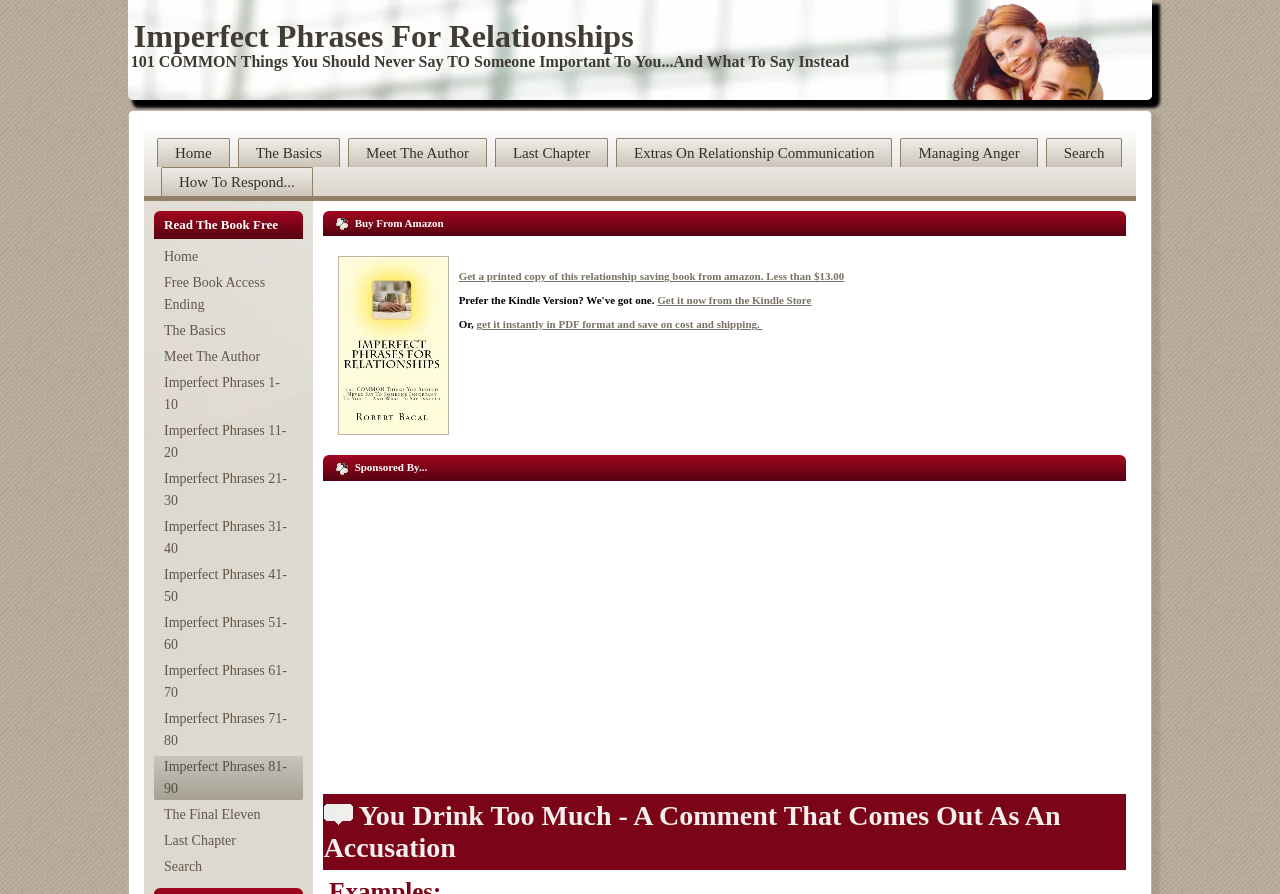Please provide a brief answer to the question using only one word or phrase: 
What is the name of the book being promoted?

Imperfect Phrases